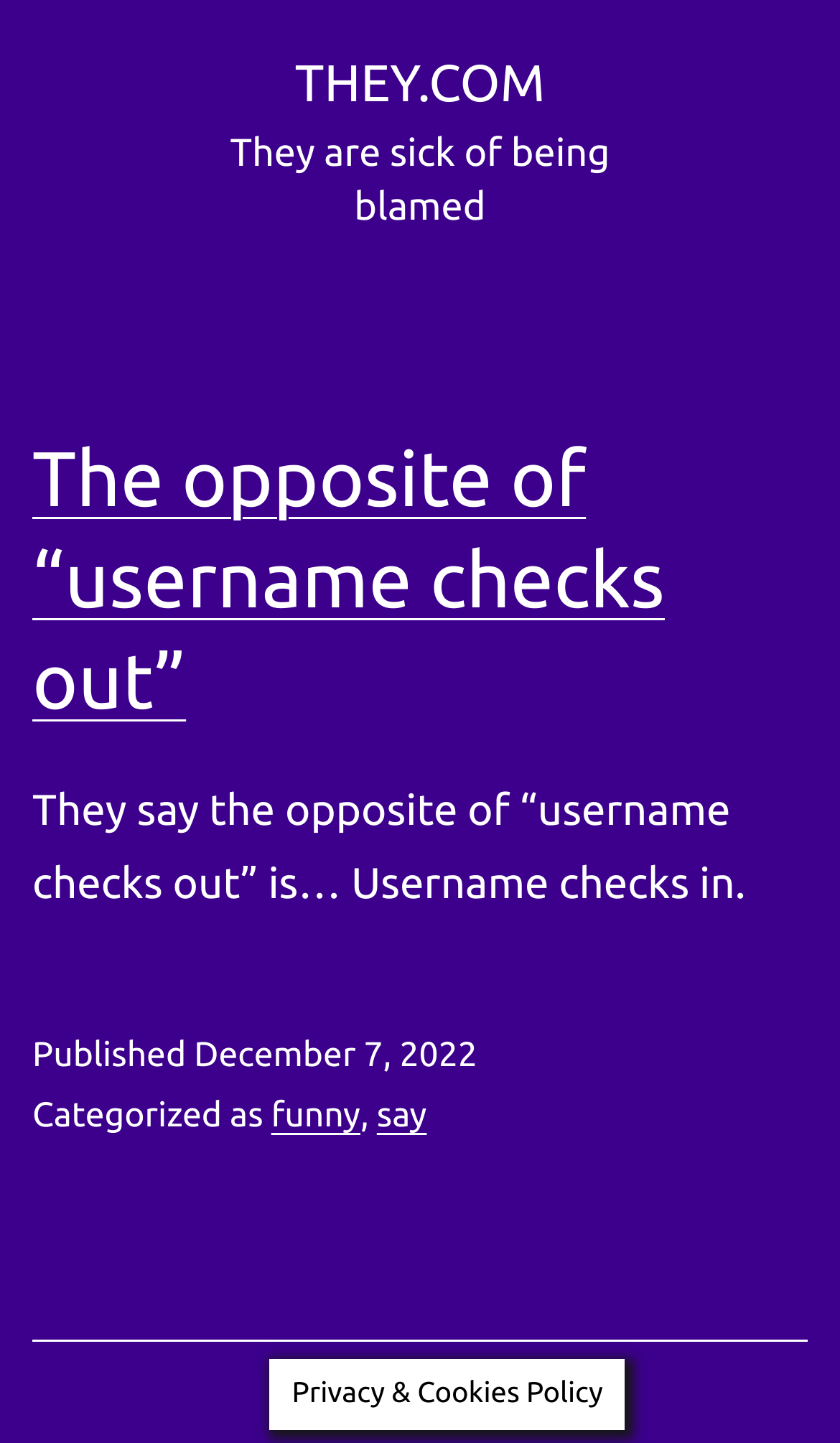When was the article published?
Based on the image, please offer an in-depth response to the question.

I found the publication date of the article by looking at the footer section of the webpage, where it says 'Published' followed by a time element that displays the date 'December 7, 2022'.